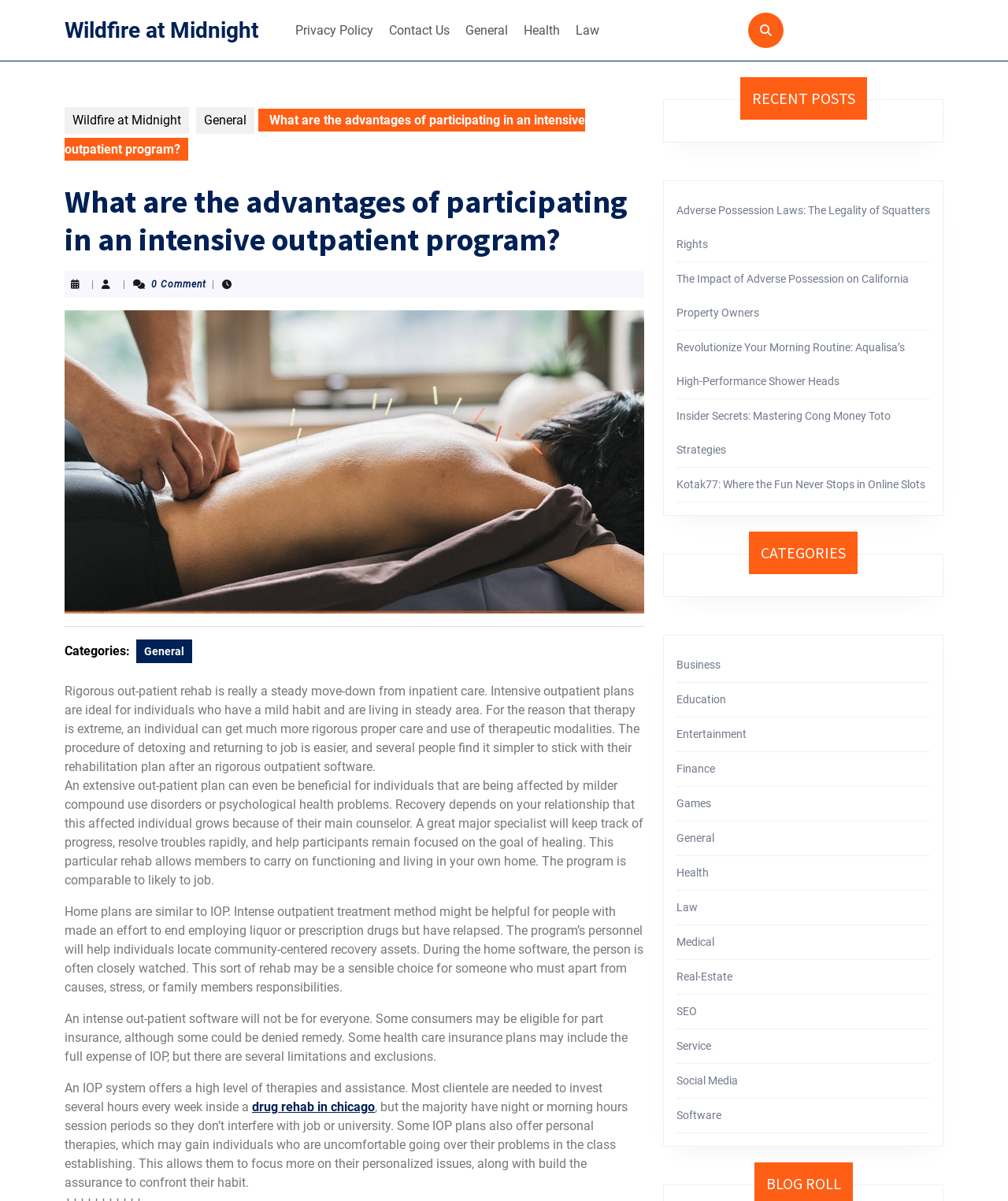Examine the screenshot and answer the question in as much detail as possible: What is the advantage of an IOP for individuals with milder substance use disorders?

According to the webpage, an IOP is beneficial for individuals with milder substance use disorders because it allows them to continue working and living at home while still receiving treatment and support. This flexibility is particularly helpful for those who need to balance their recovery with daily life responsibilities.